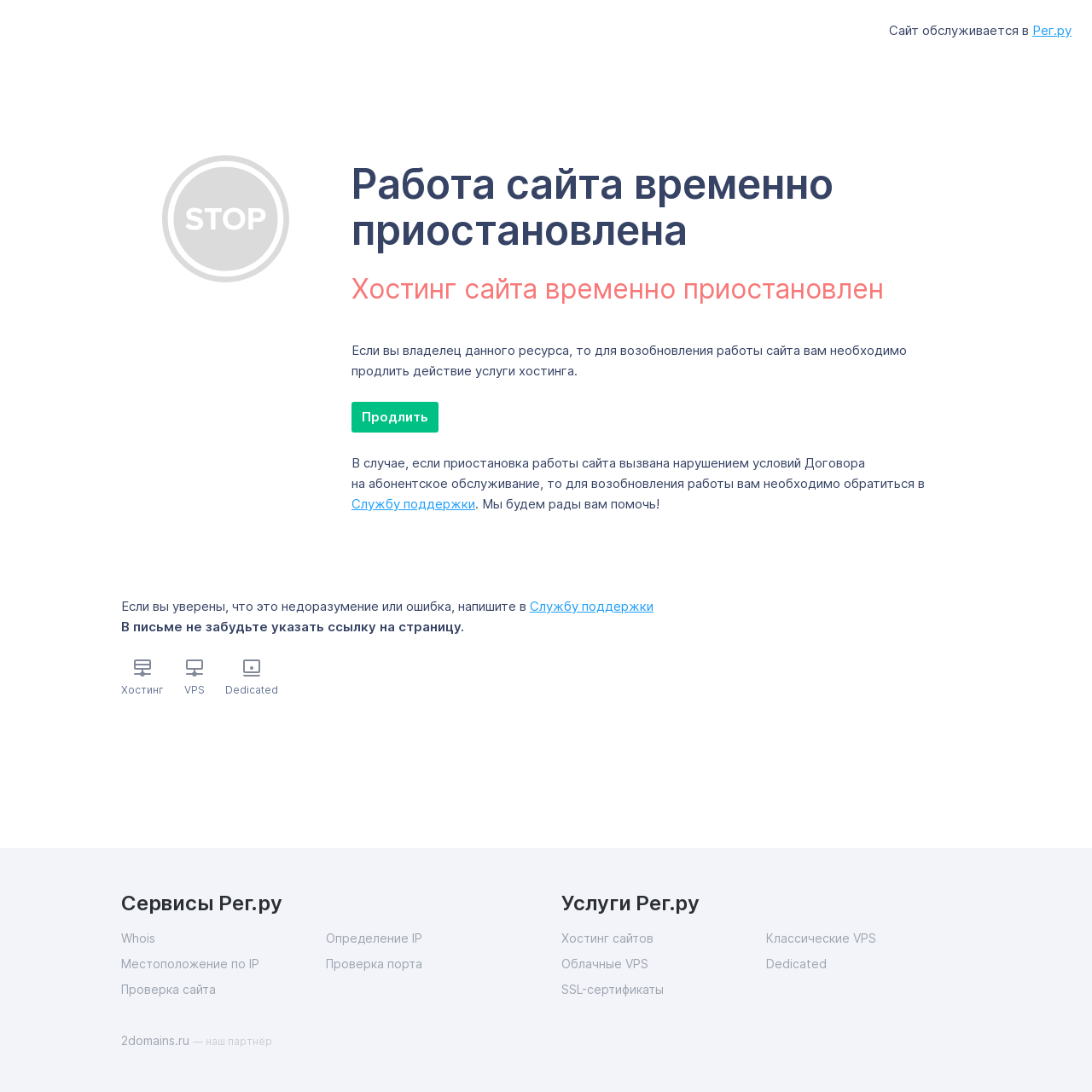Please provide a comprehensive answer to the question below using the information from the image: What is the partner website of Рег.ру?

The webpage mentions that 2domains.ru is a partner website of Рег.ру. This is stated in the text '— наш партнёр' which translates to '— our partner'.